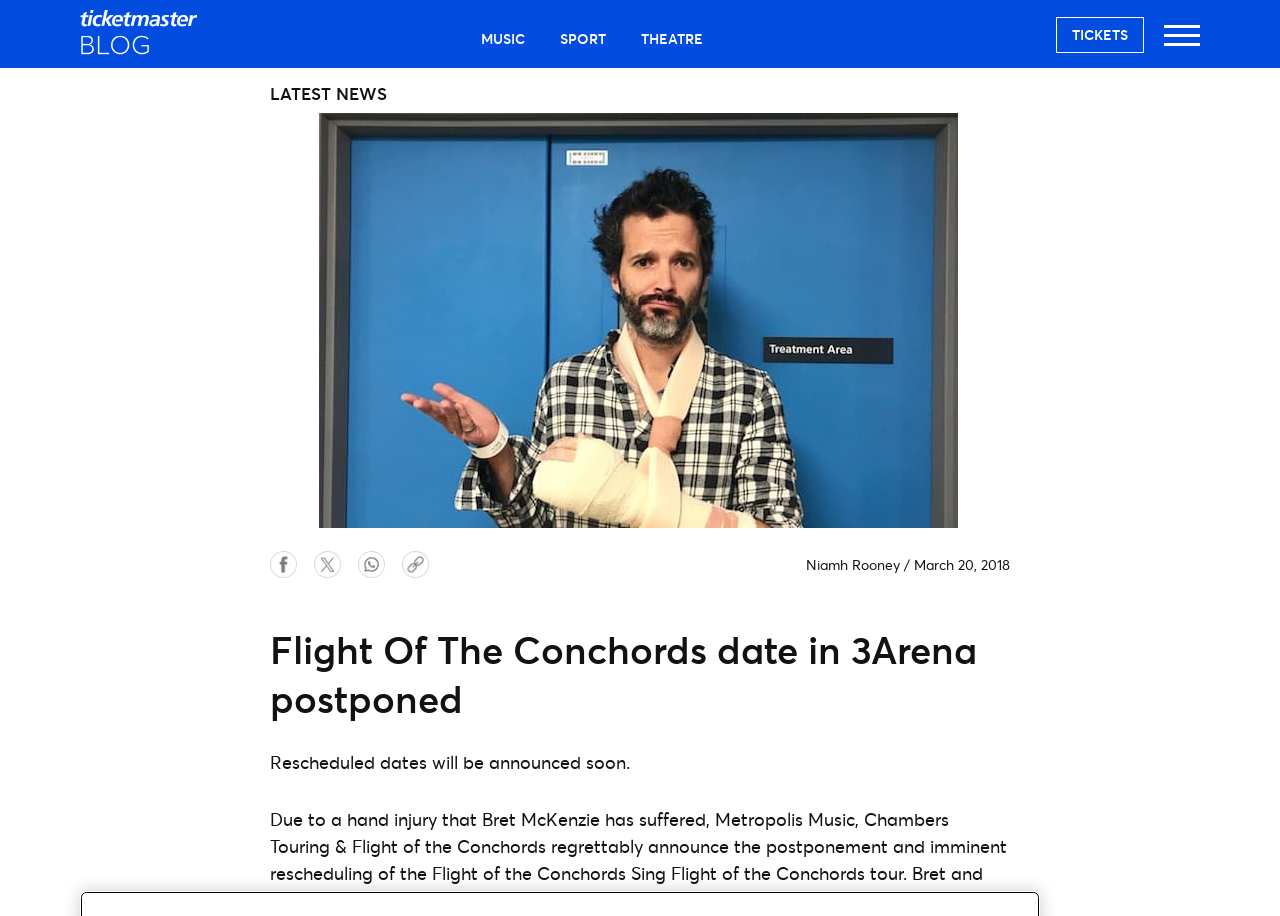Please determine the bounding box coordinates of the element's region to click in order to carry out the following instruction: "View MUSIC category". The coordinates should be four float numbers between 0 and 1, i.e., [left, top, right, bottom].

[0.364, 0.021, 0.422, 0.063]